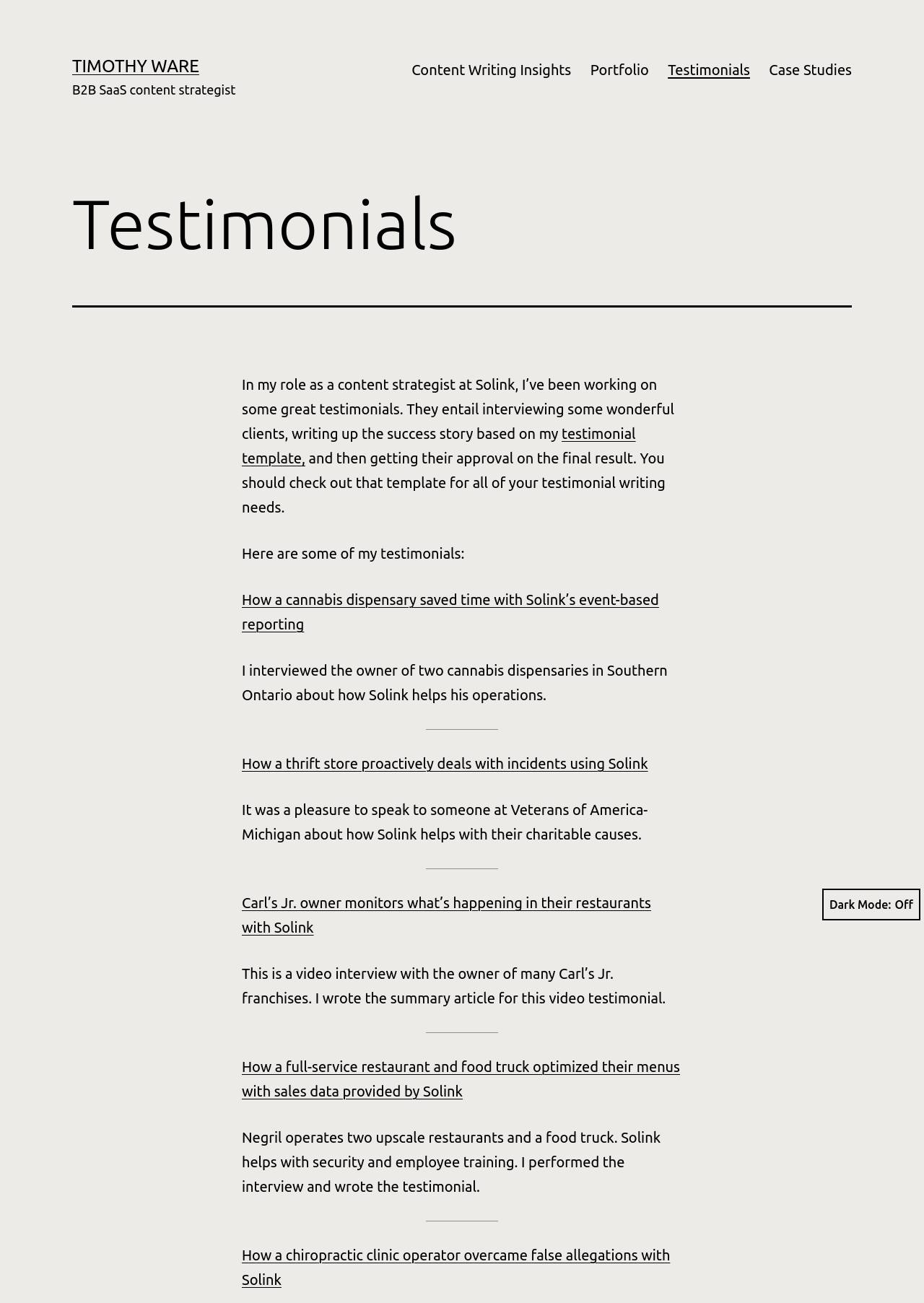Please provide the bounding box coordinates for the element that needs to be clicked to perform the following instruction: "Toggle the 'Dark Mode' button". The coordinates should be given as four float numbers between 0 and 1, i.e., [left, top, right, bottom].

[0.89, 0.682, 0.996, 0.706]